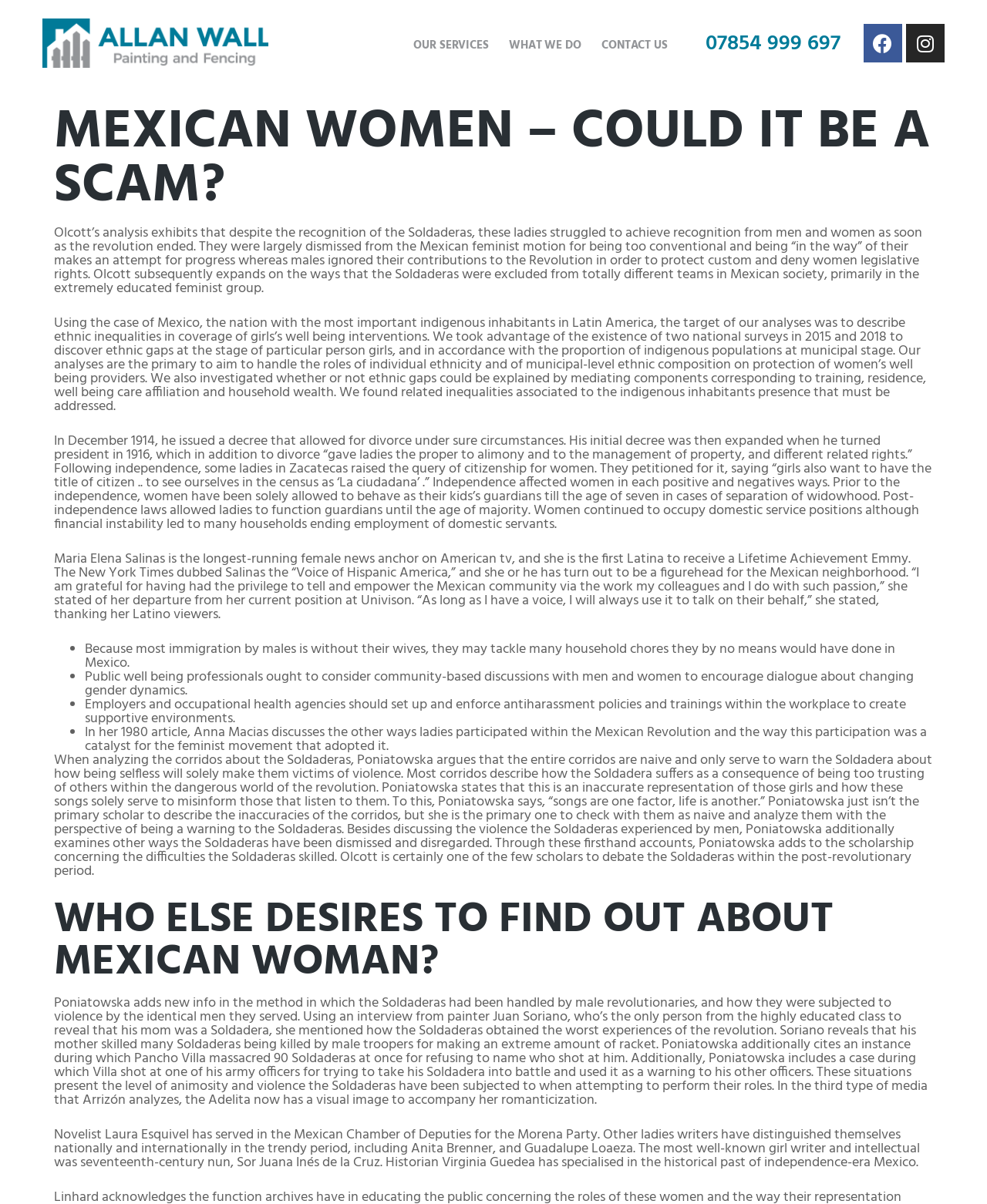Respond to the following question with a brief word or phrase:
What is the name of the president who issued a decree allowing for divorce under certain circumstances?

Not specified